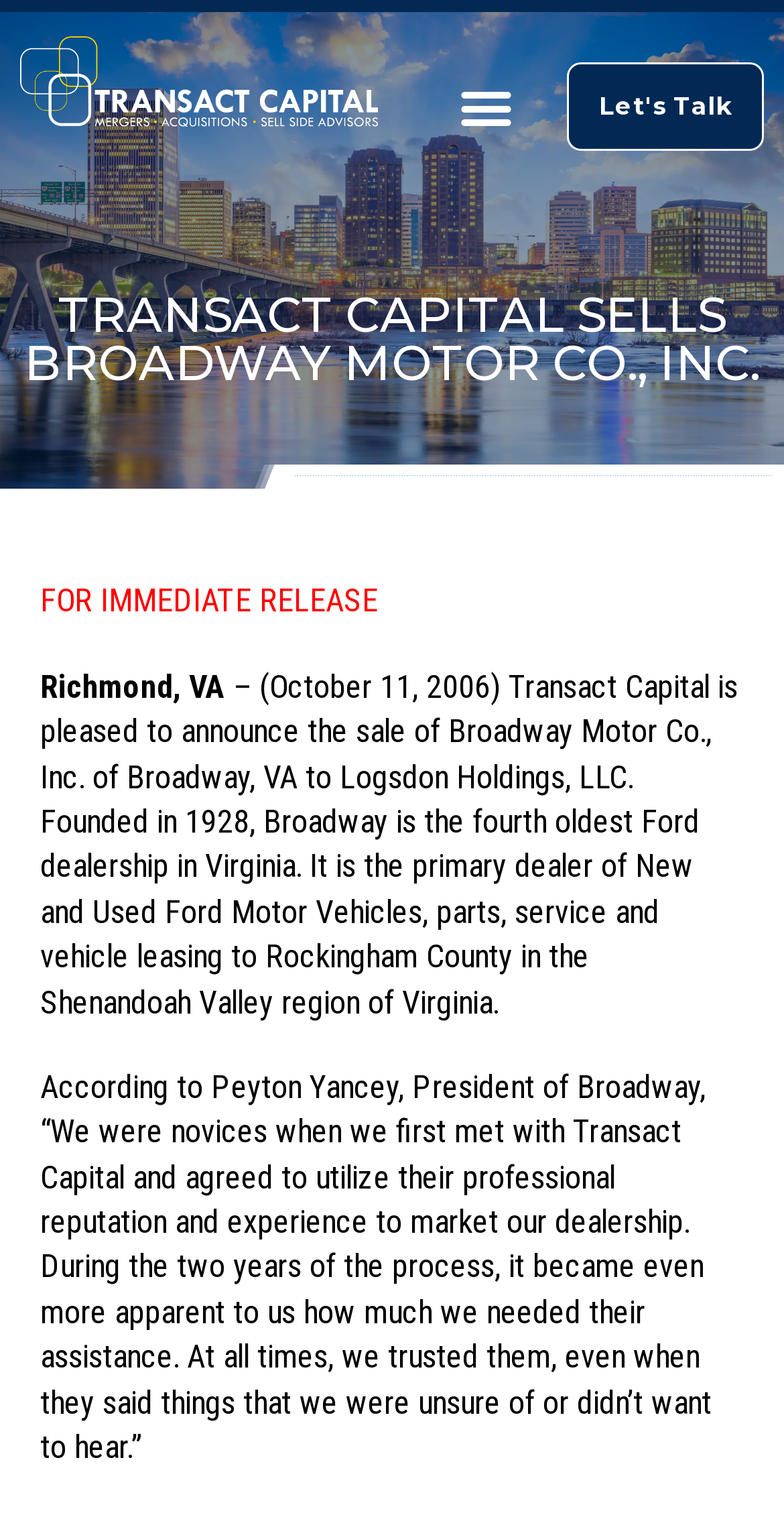What is the primary business of Broadway?
Using the image as a reference, answer with just one word or a short phrase.

Ford dealership